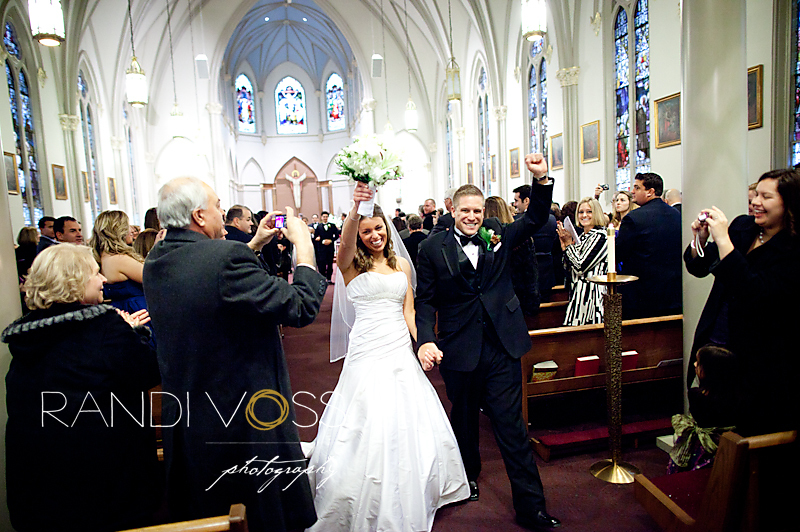By analyzing the image, answer the following question with a detailed response: What is the groom wearing?

The groom is dressed in a classic black tuxedo, which is a traditional and formal attire for a wedding, indicating his respect and commitment to the occasion.